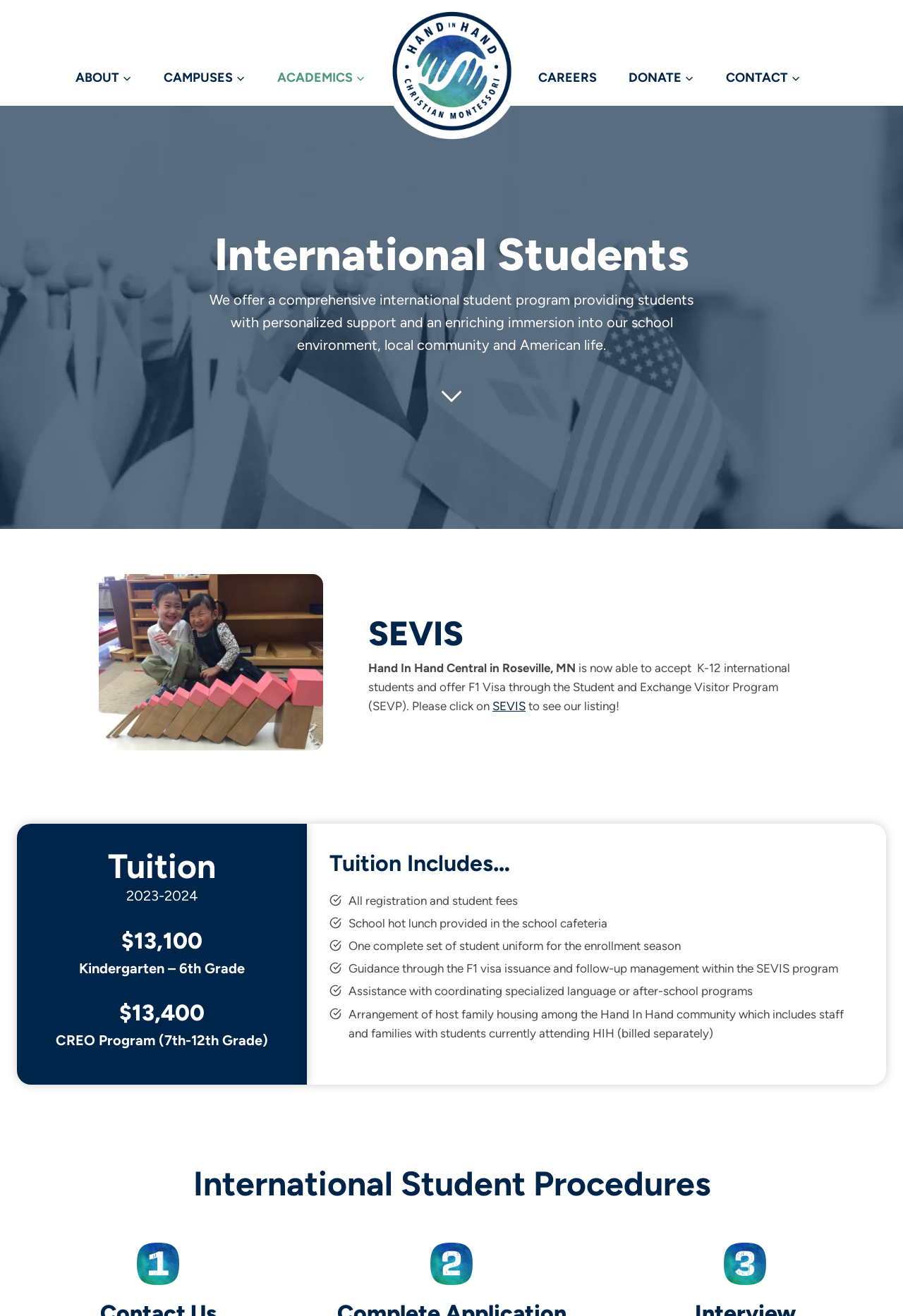What is included in the tuition?
Give a comprehensive and detailed explanation for the question.

I found what is included in the tuition by reading the text under the 'Tuition Includes…' heading, and I found that 'All registration and student fees' is one of the items included.